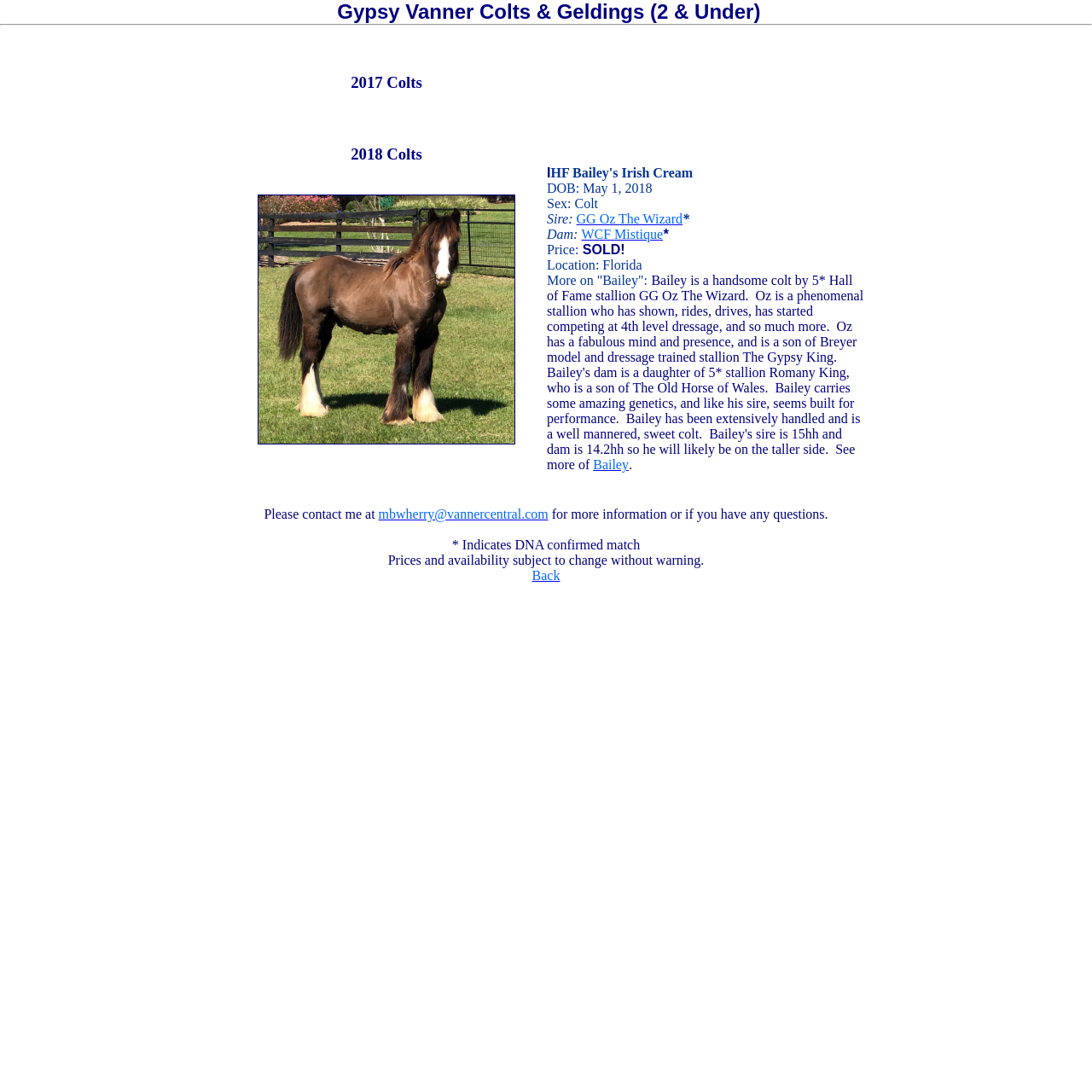How many Gypsy Vanner colts are listed?
Please answer the question with a detailed and comprehensive explanation.

I counted the number of LayoutTableCell elements with text content that starts with a year (2017, 2018) and found two instances, indicating two Gypsy Vanner colts are listed.